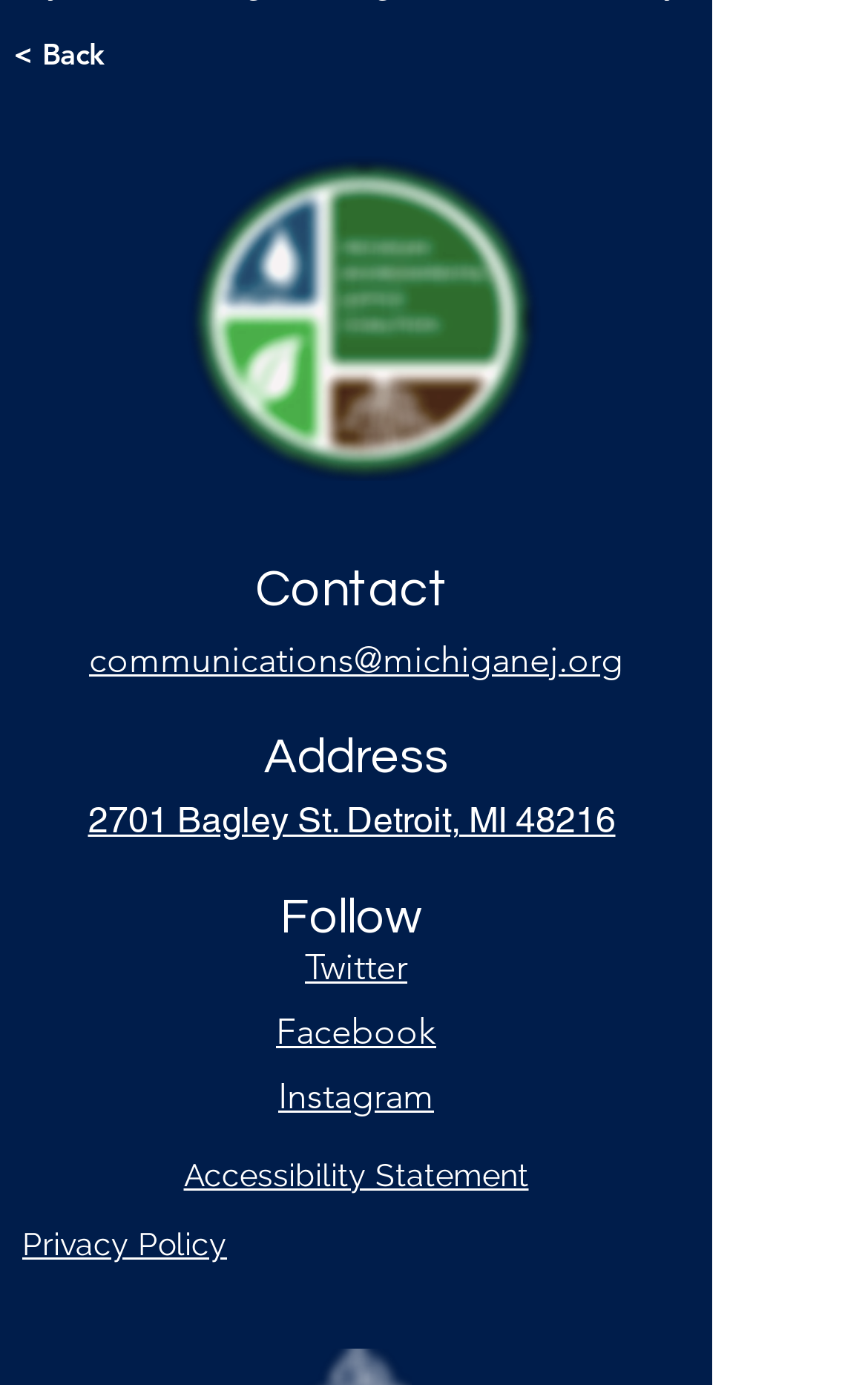Point out the bounding box coordinates of the section to click in order to follow this instruction: "view logo design".

[0.192, 0.113, 0.628, 0.347]